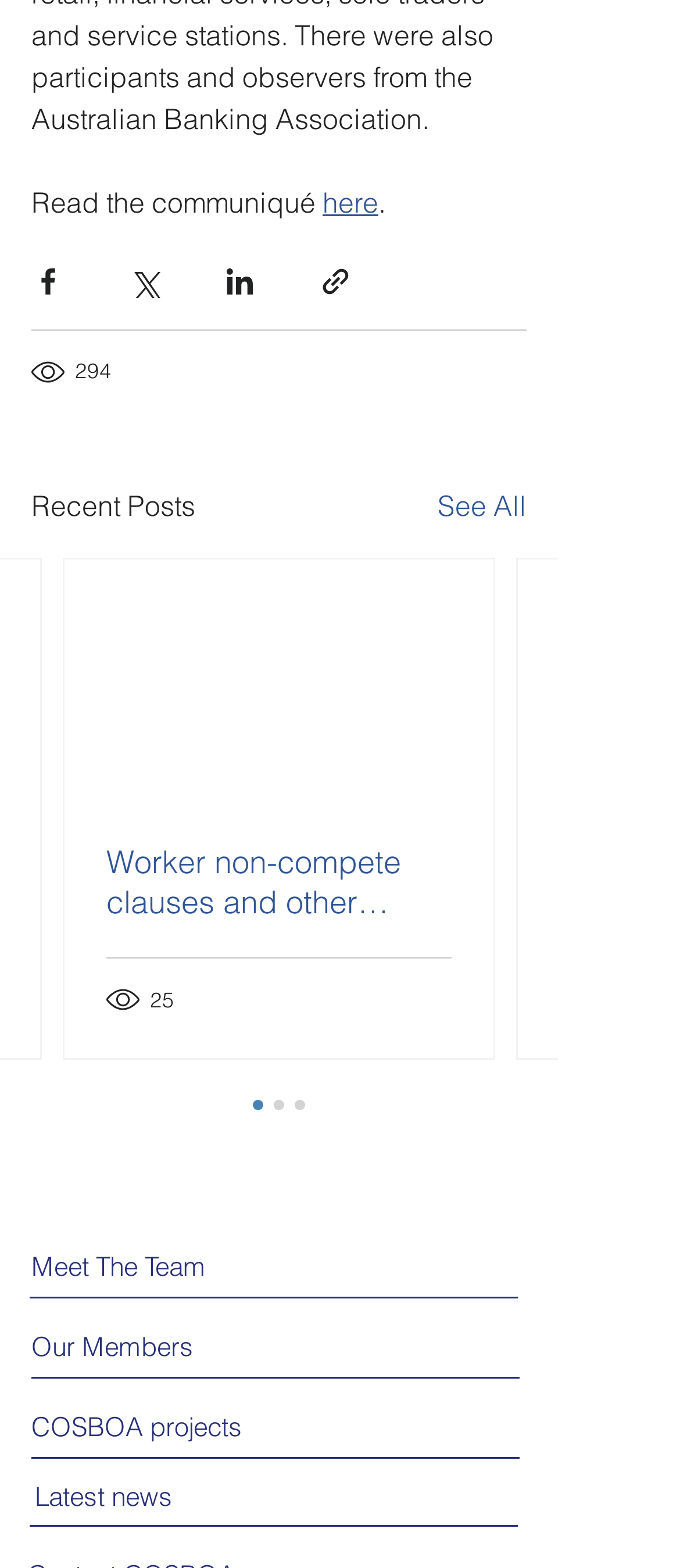What is the text of the first link on the webpage?
Please provide a single word or phrase as your answer based on the screenshot.

here